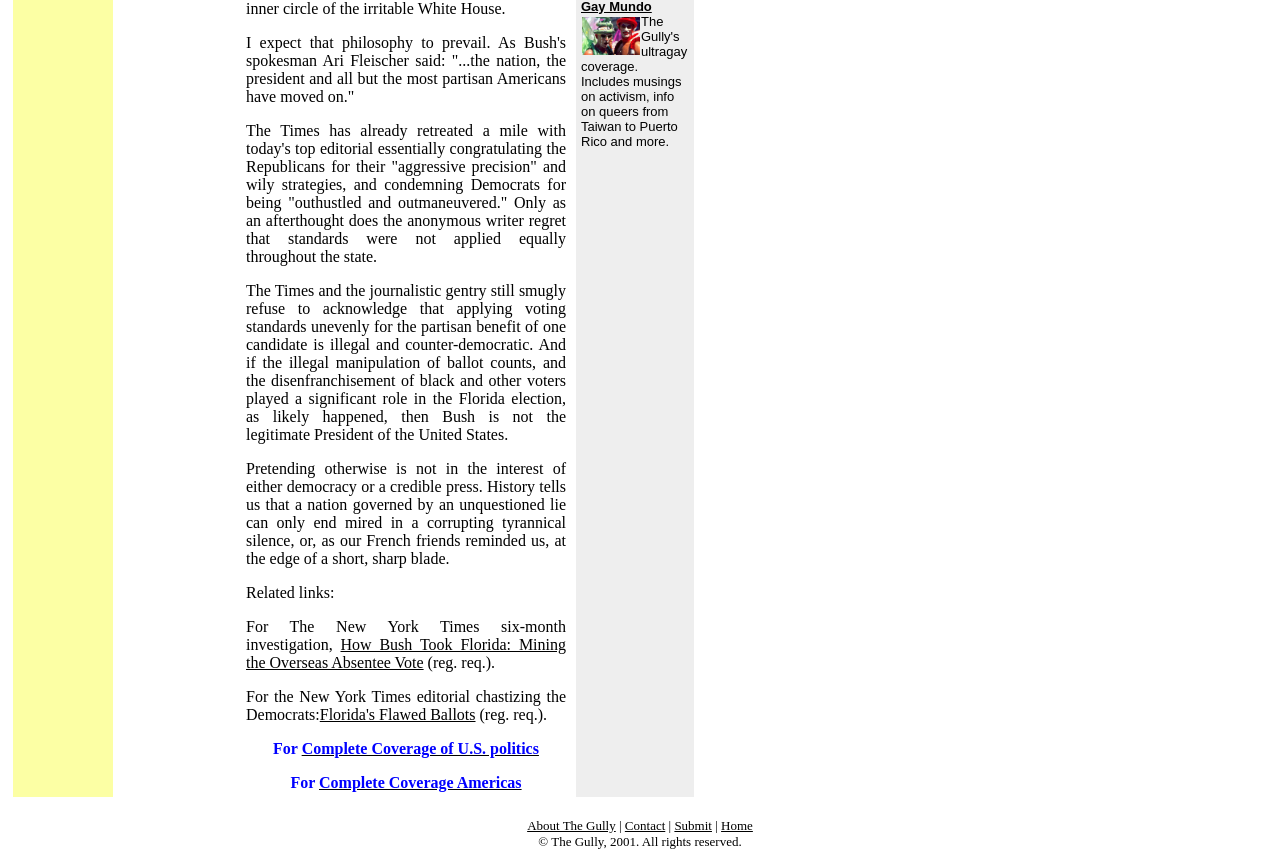Using the webpage screenshot, locate the HTML element that fits the following description and provide its bounding box: "Florida's Flawed Ballots".

[0.25, 0.815, 0.371, 0.835]